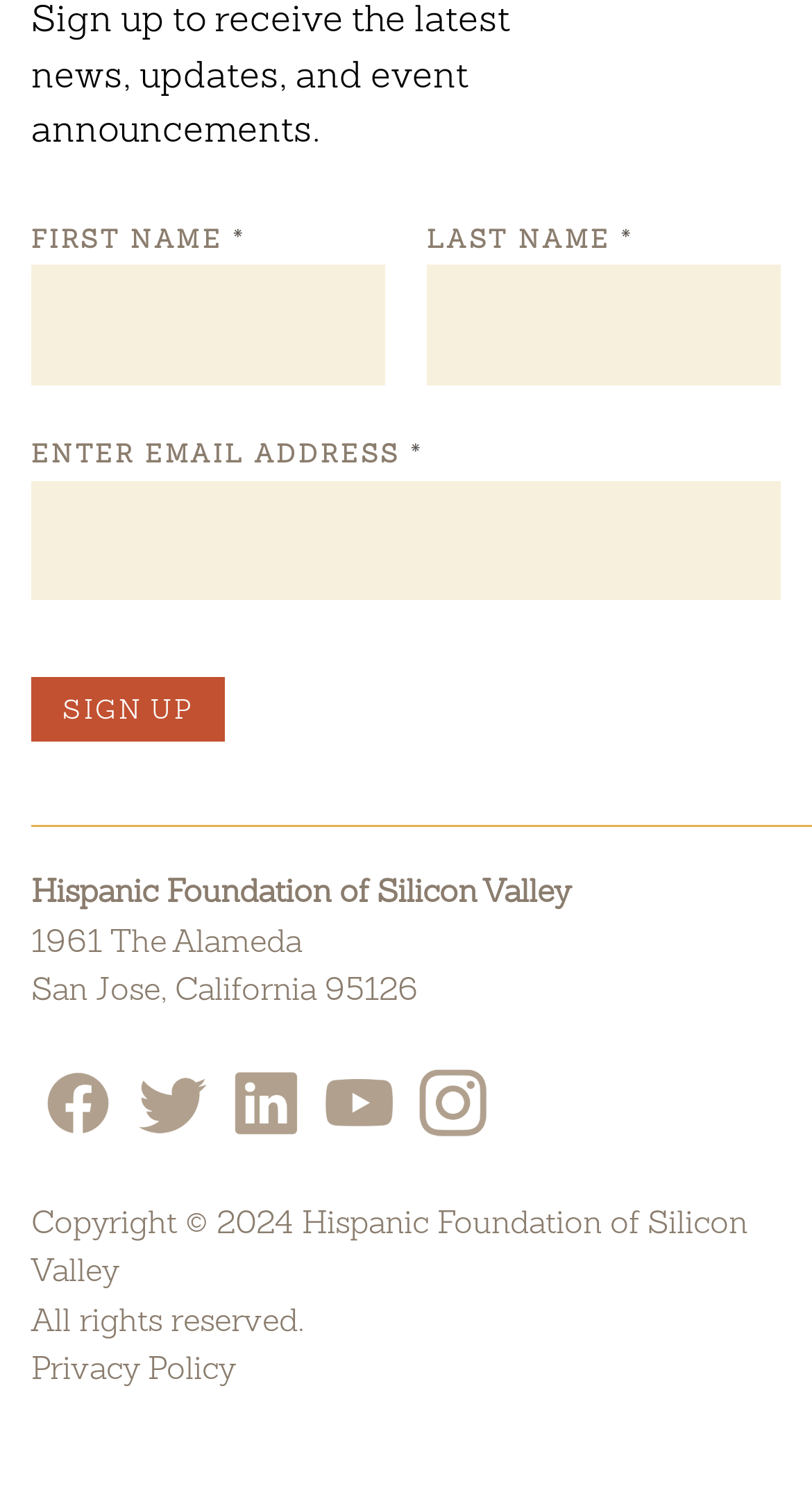Could you specify the bounding box coordinates for the clickable section to complete the following instruction: "Enter email address"?

[0.038, 0.32, 0.962, 0.4]